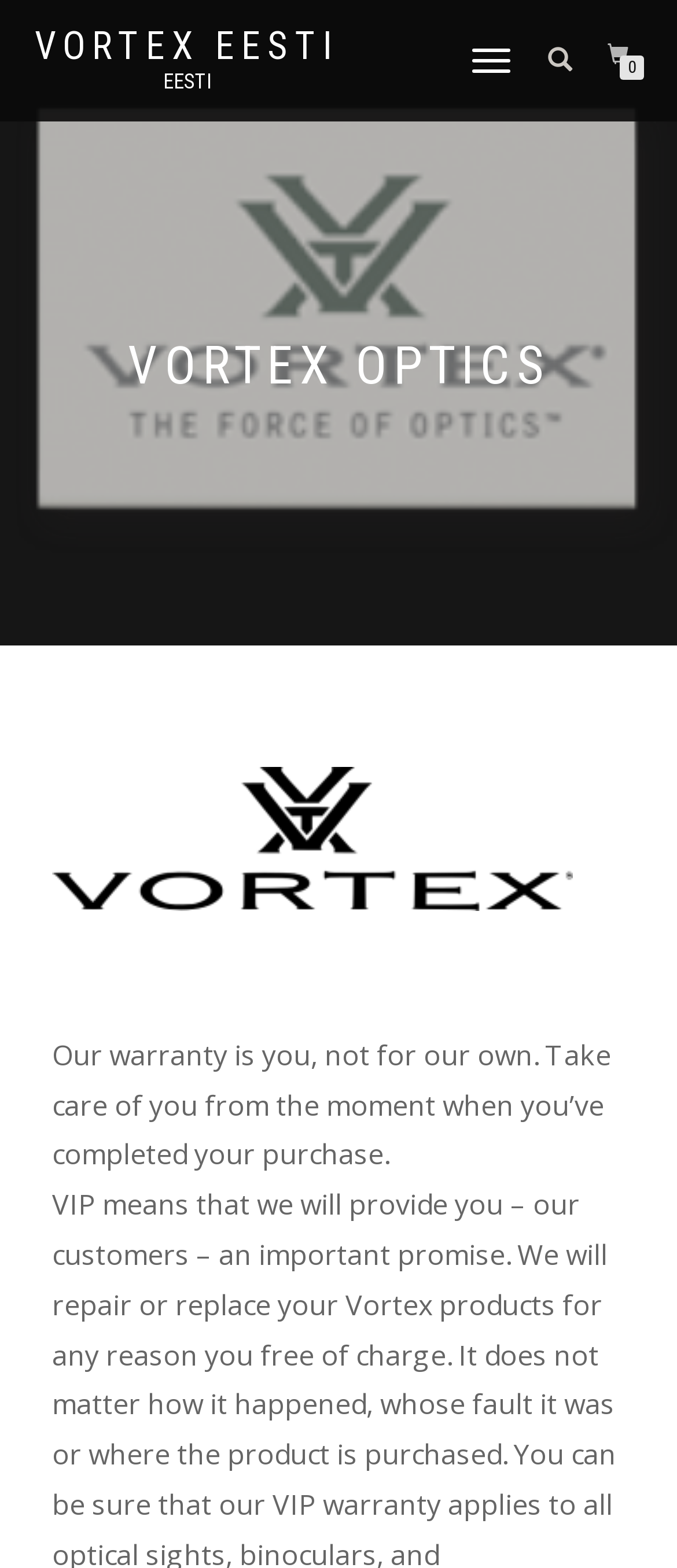Determine the bounding box coordinates (top-left x, top-left y, bottom-right x, bottom-right y) of the UI element described in the following text: Frank Wyatt

None